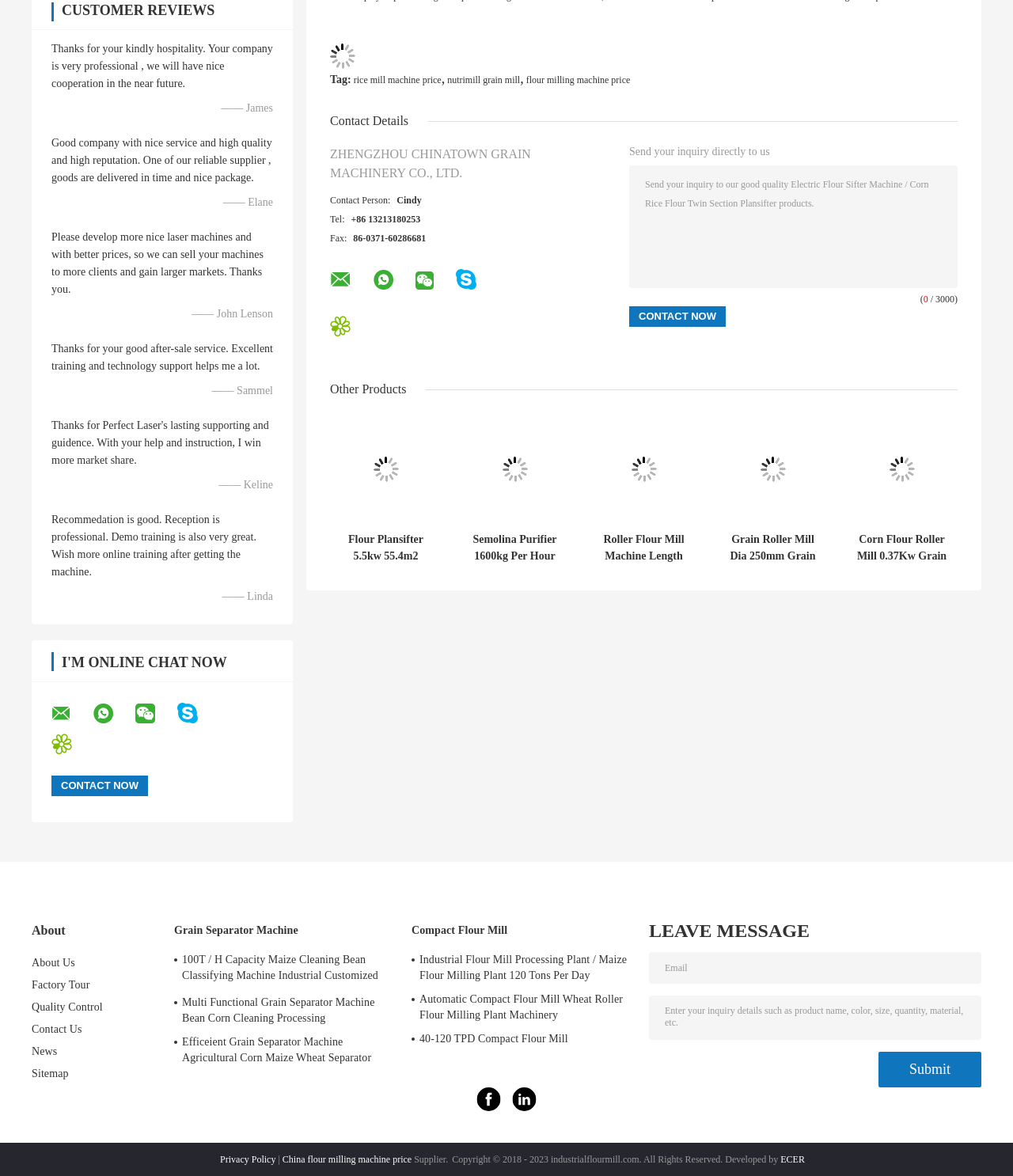Please give the bounding box coordinates of the area that should be clicked to fulfill the following instruction: "Click on the Facebook link". The coordinates should be in the format of four float numbers from 0 to 1, i.e., [left, top, right, bottom].

None